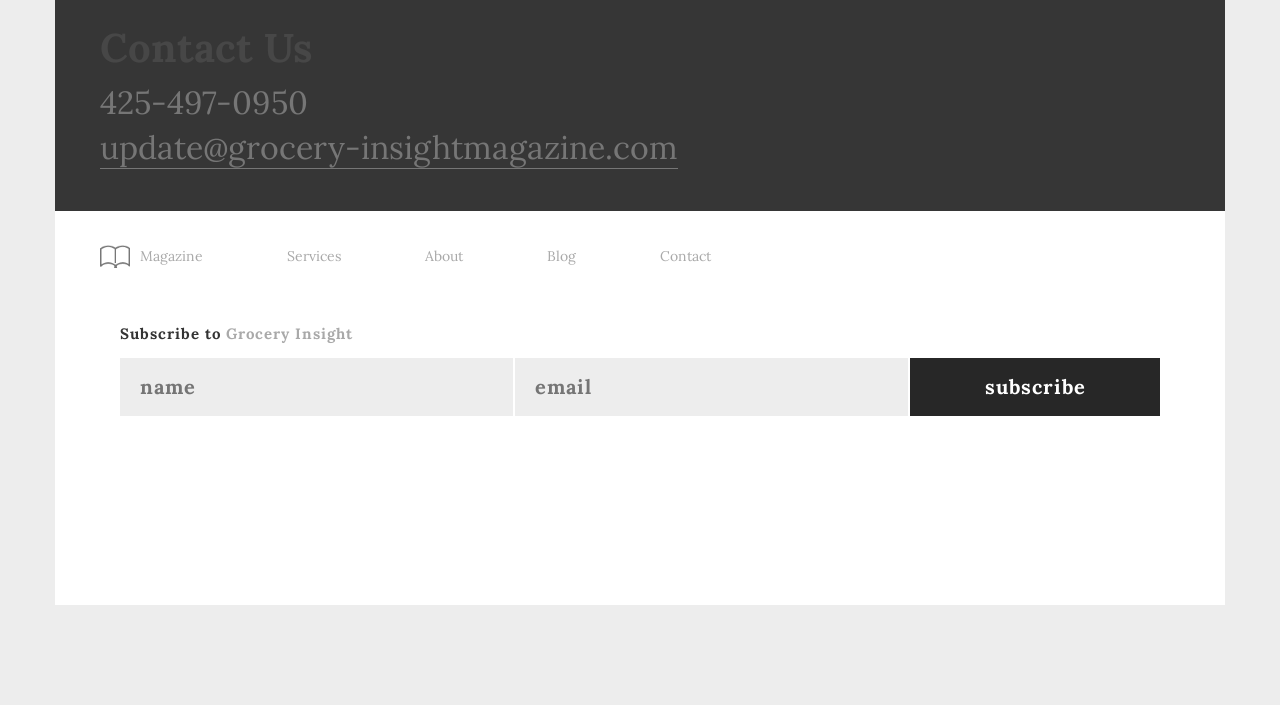What is the purpose of the button in the subscription section?
Using the information presented in the image, please offer a detailed response to the question.

The button in the subscription section has a static text element containing the text 'subscribe', indicating that its purpose is to submit the subscription request.